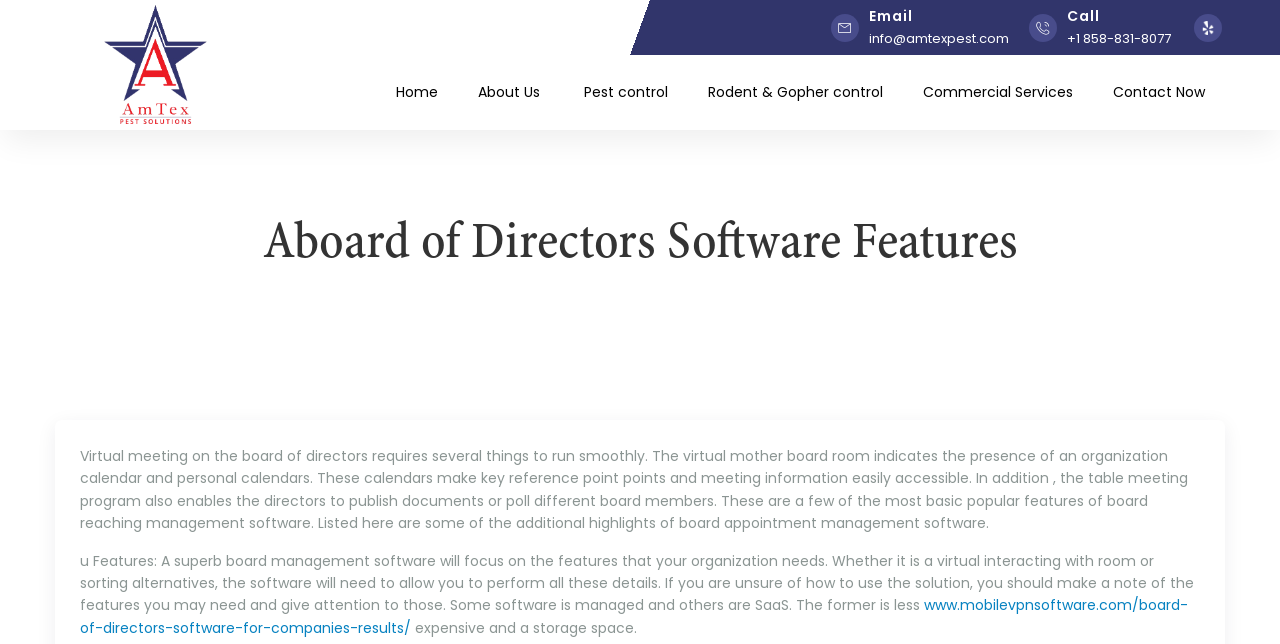Respond with a single word or phrase for the following question: 
What is the phone number to call?

+1 858-831-8077